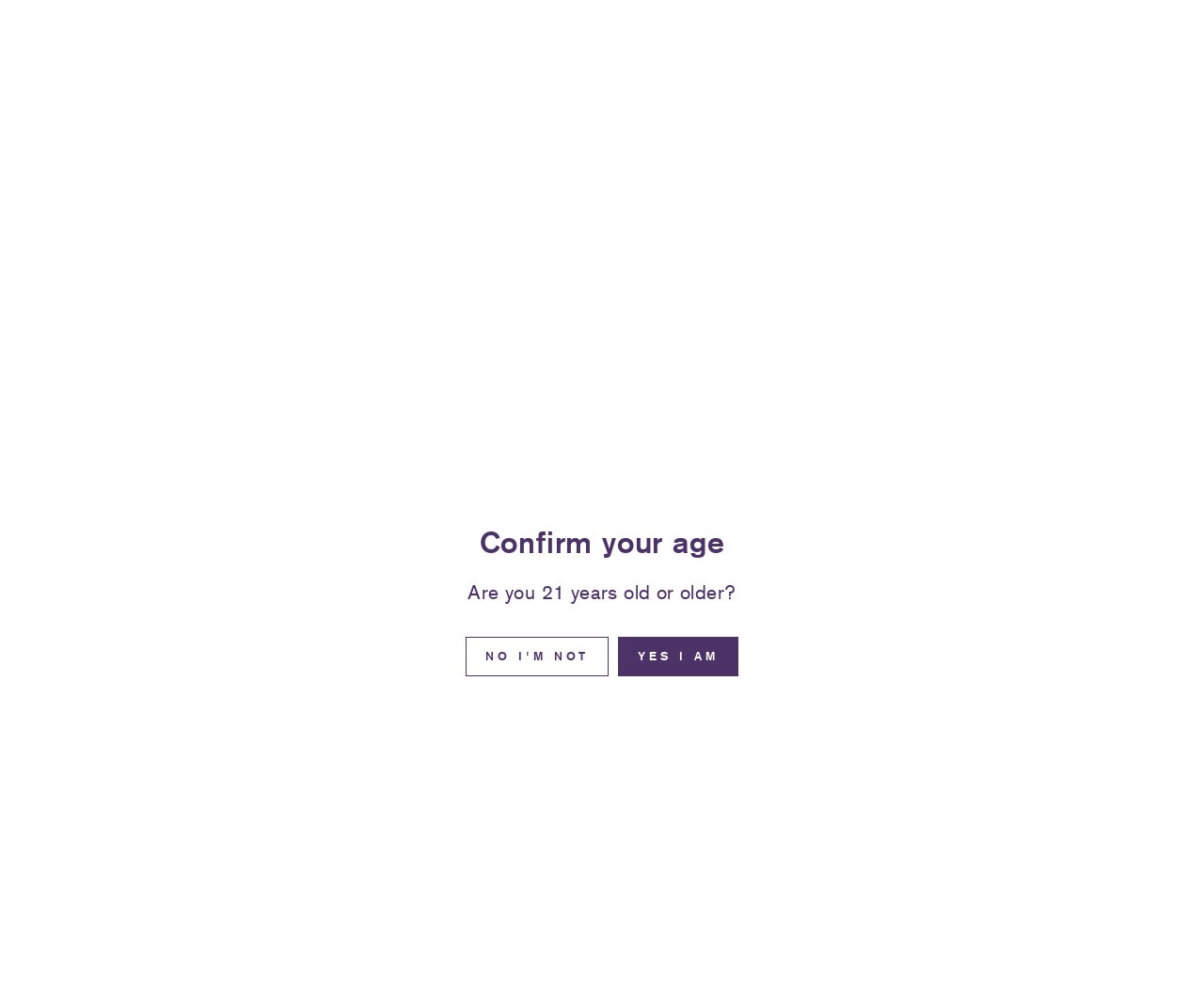Please mark the bounding box coordinates of the area that should be clicked to carry out the instruction: "Log in to your account".

[0.897, 0.065, 0.938, 0.107]